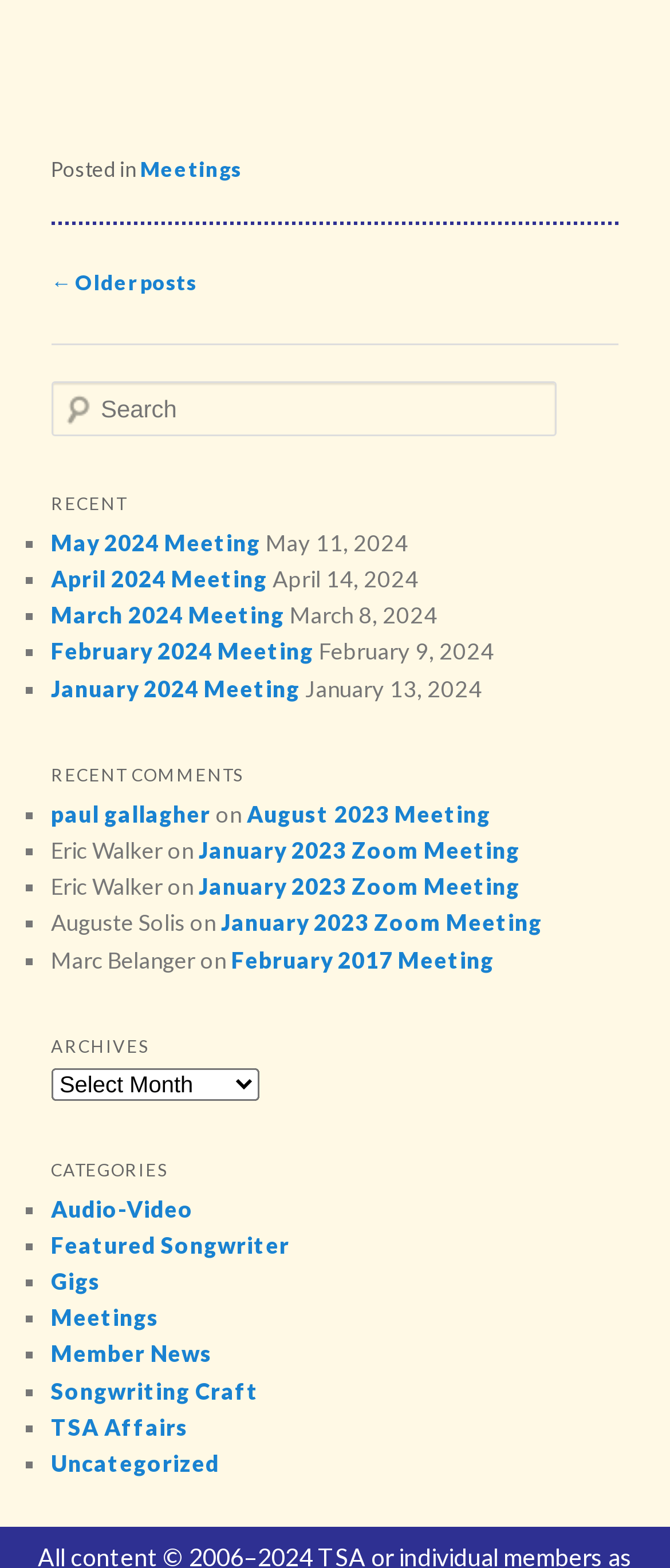How many recent comments are listed on the webpage?
Based on the image, answer the question with as much detail as possible.

I counted the number of list markers under the 'RECENT COMMENTS' section and found 4 comments listed.